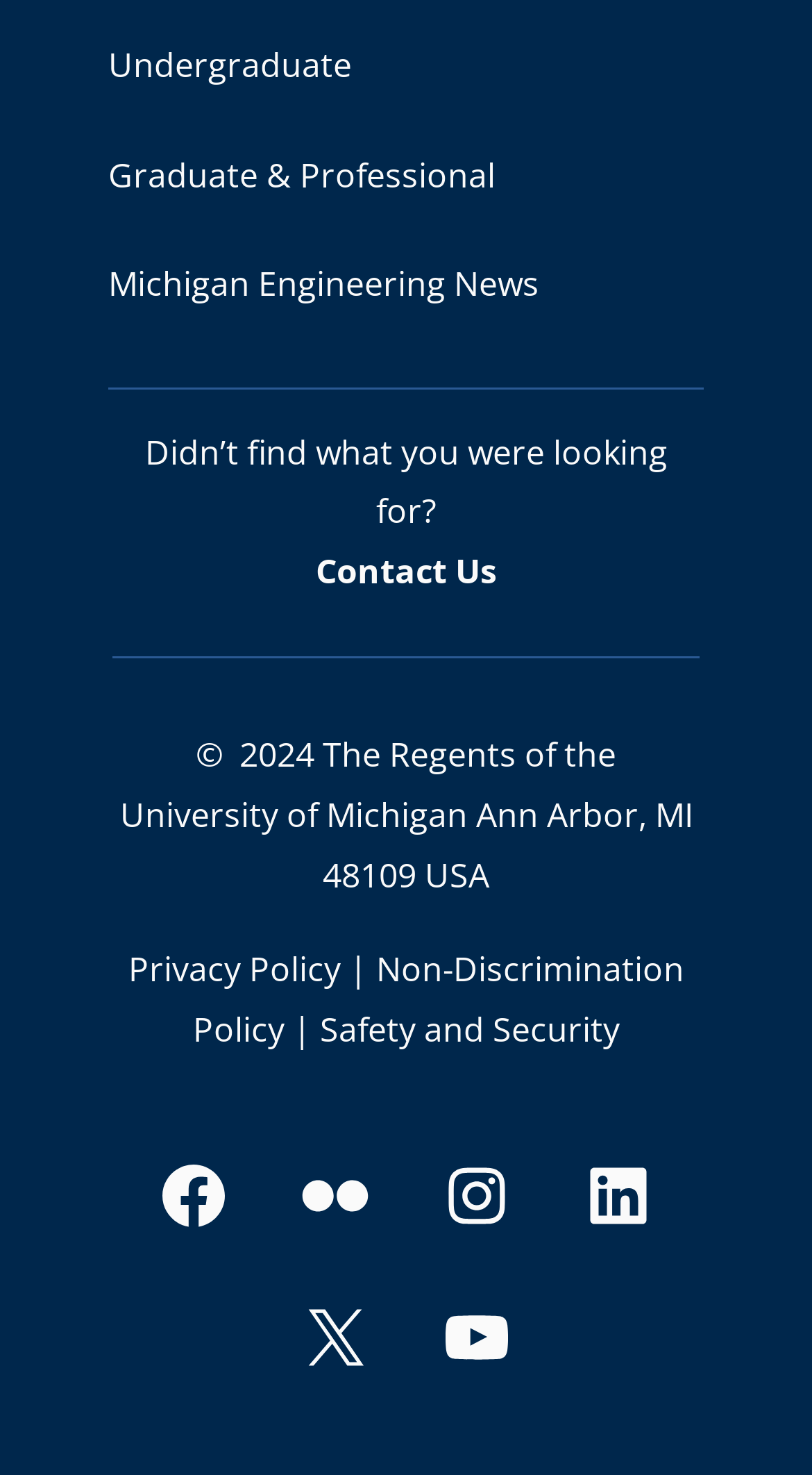Could you specify the bounding box coordinates for the clickable section to complete the following instruction: "View Privacy Policy"?

[0.158, 0.641, 0.419, 0.672]